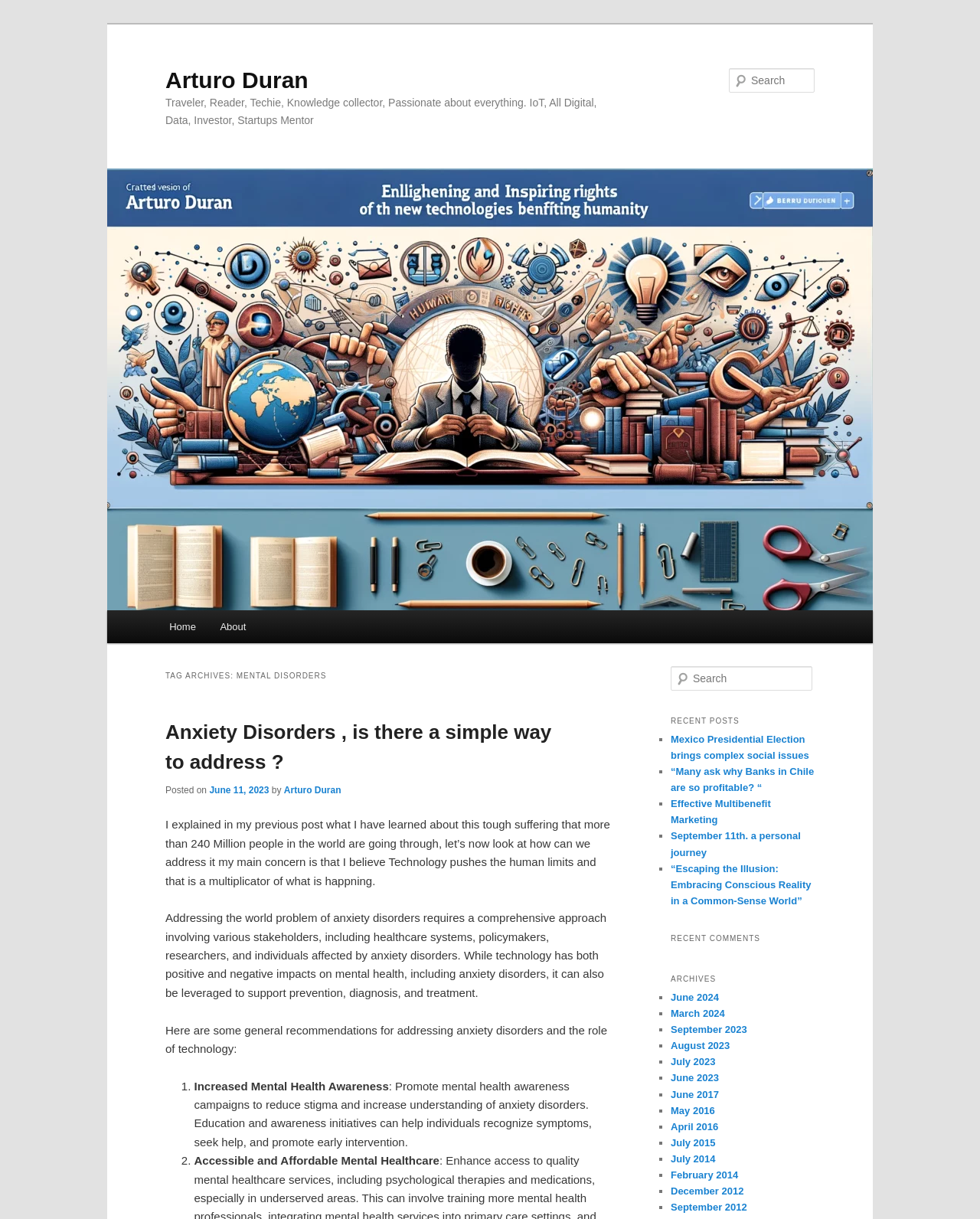Detail the features and information presented on the webpage.

This webpage is about Arturo Duran, a traveler, reader, techie, knowledge collector, and passionate individual who is also an investor and startups mentor. At the top of the page, there are two links to skip to primary and secondary content. Below that, there is a heading with Arturo Duran's name, followed by a link to his profile and a brief description of himself.

To the right of Arturo Duran's profile, there is a search bar with a label "Search" and a textbox to input search queries. Below the search bar, there is a main menu with links to "Home" and "About" pages.

The main content of the page is divided into two sections. The left section has a heading "TAG ARCHIVES: MENTAL DISORDERS" and features a blog post about anxiety disorders, including a brief introduction, a link to the full post, and a timestamp indicating when it was posted. The post discusses how technology can be leveraged to address anxiety disorders and provides some general recommendations.

The right section has three headings: "RECENT POSTS", "RECENT COMMENTS", and "ARCHIVES". The "RECENT POSTS" section lists several links to recent blog posts, including "Mexico Presidential Election brings complex social issues", "“Many ask why Banks in Chile are so profitable? “", and "Effective Multibenefit Marketing". The "RECENT COMMENTS" section is empty, and the "ARCHIVES" section lists links to archived posts by month, from June 2024 to September 2012.

Throughout the page, there are several images, including Arturo Duran's profile picture, which is displayed next to his profile information. The overall layout of the page is organized, with clear headings and concise text, making it easy to navigate and read.